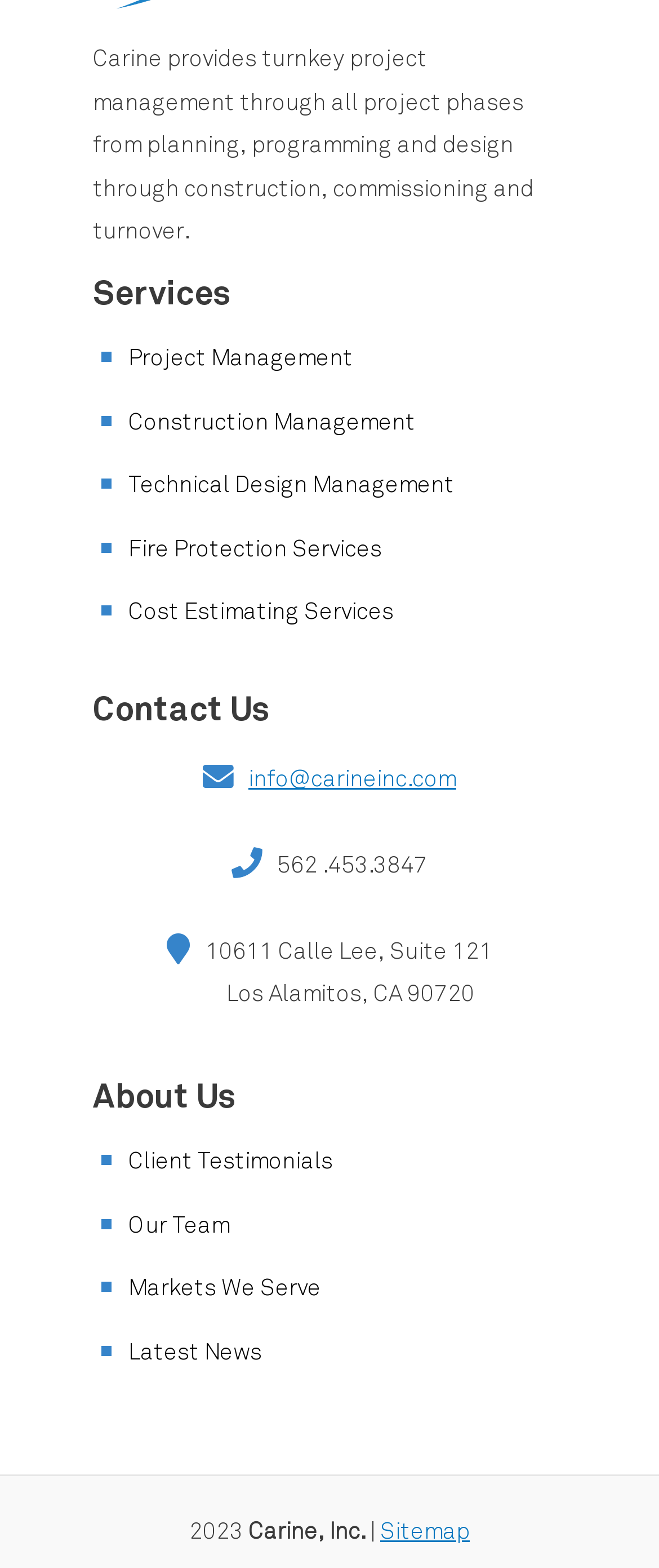Determine the bounding box coordinates of the clickable element to complete this instruction: "Click on Project Management". Provide the coordinates in the format of four float numbers between 0 and 1, [left, top, right, bottom].

[0.195, 0.219, 0.536, 0.238]